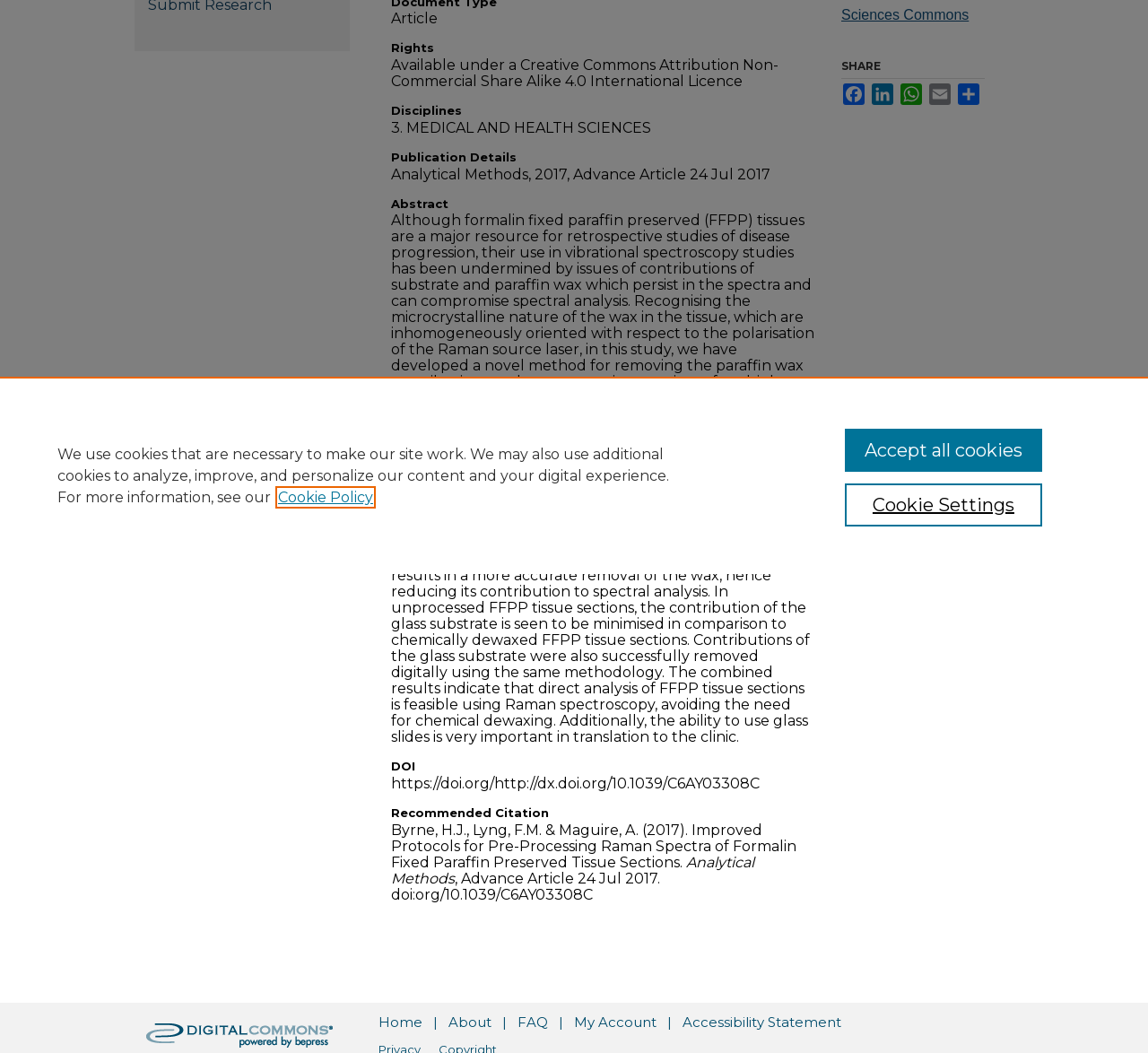Give the bounding box coordinates for the element described as: "About".

[0.391, 0.962, 0.428, 0.978]